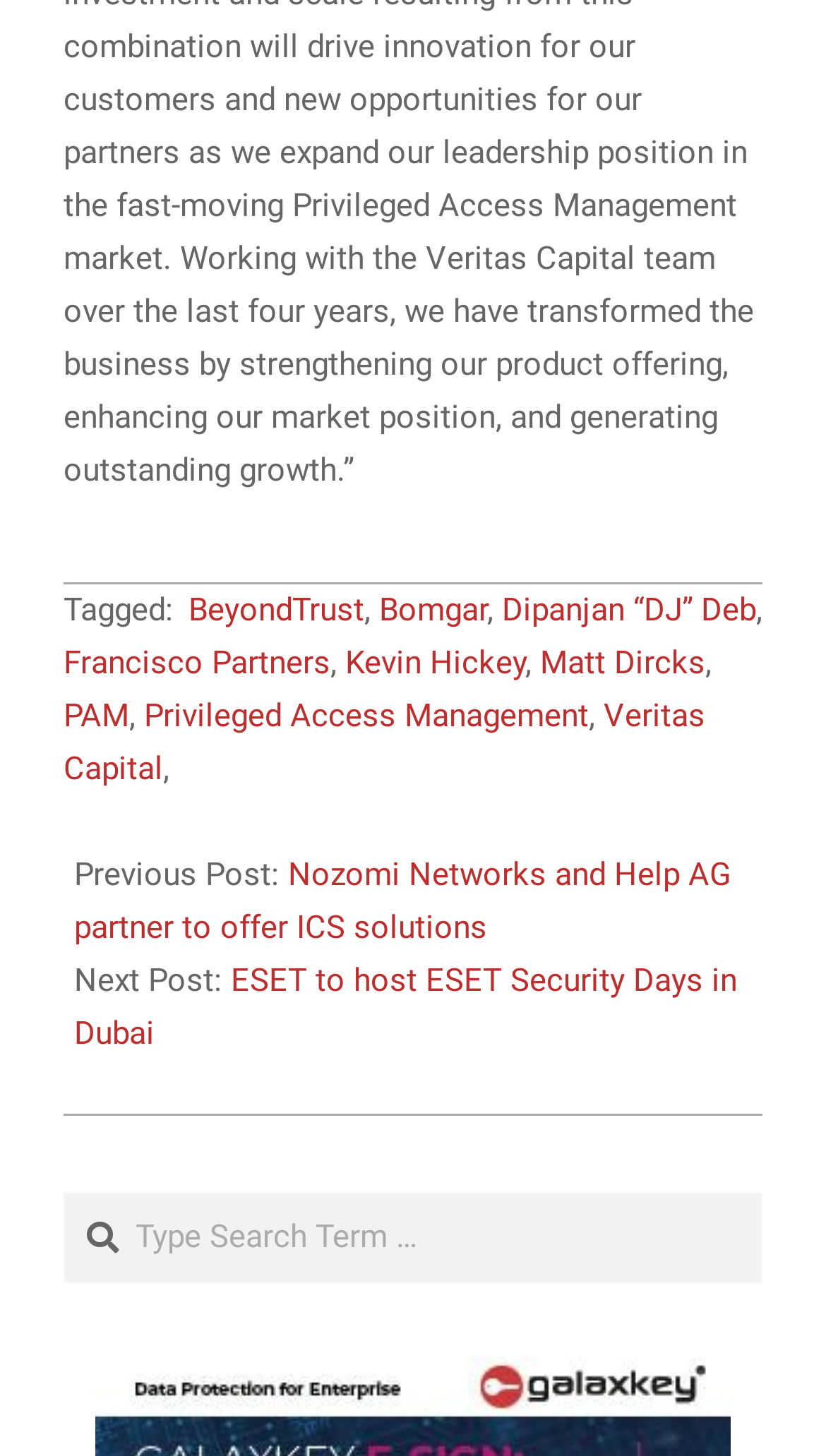Locate the bounding box coordinates of the item that should be clicked to fulfill the instruction: "Visit the previous post".

[0.09, 0.588, 0.885, 0.65]